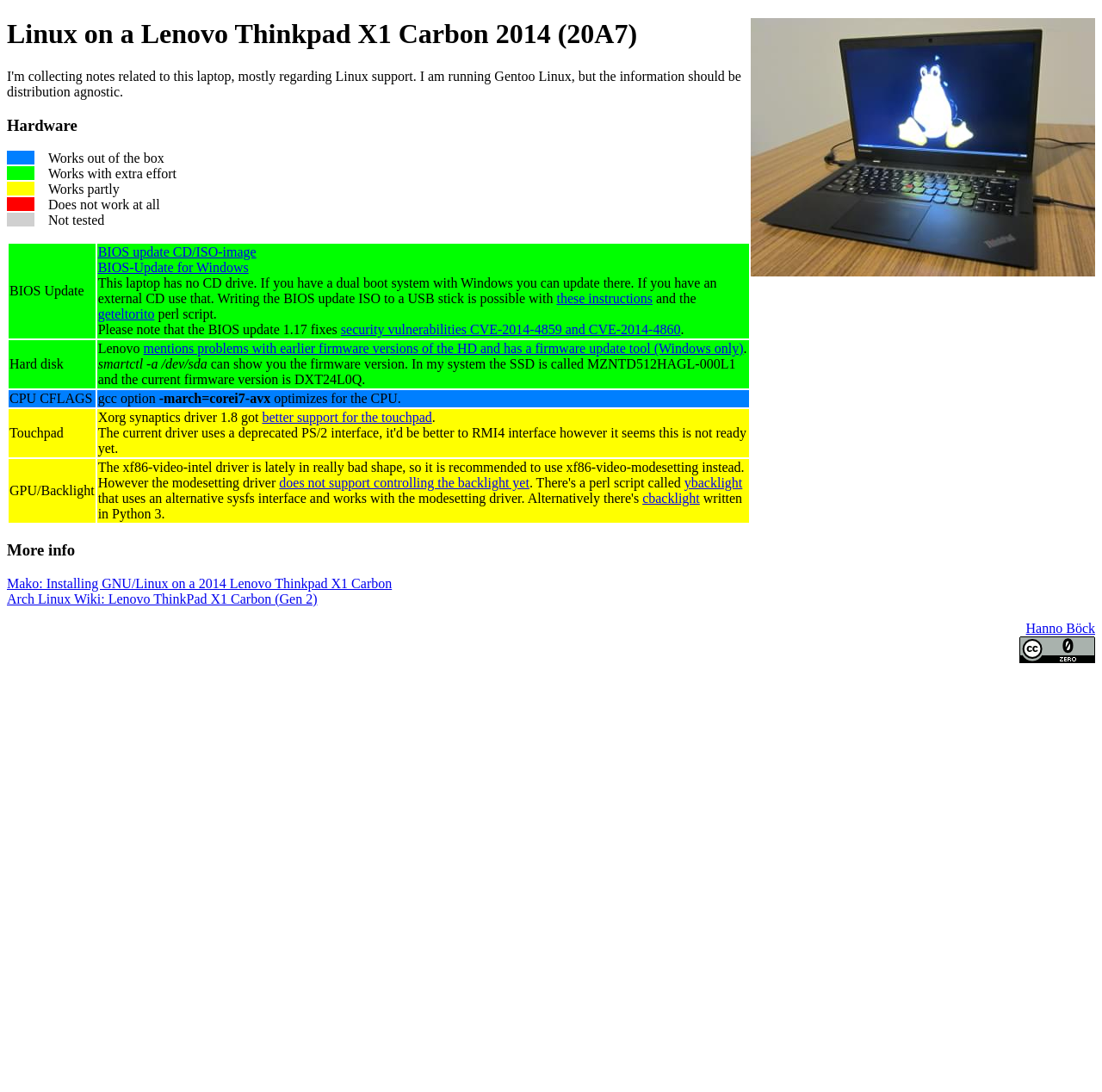What is the laptop model discussed on this webpage?
Provide a fully detailed and comprehensive answer to the question.

The webpage's title and the image caption both mention 'Lenovo Thinkpad X1 Carbon 2014', indicating that this is the laptop model being discussed.